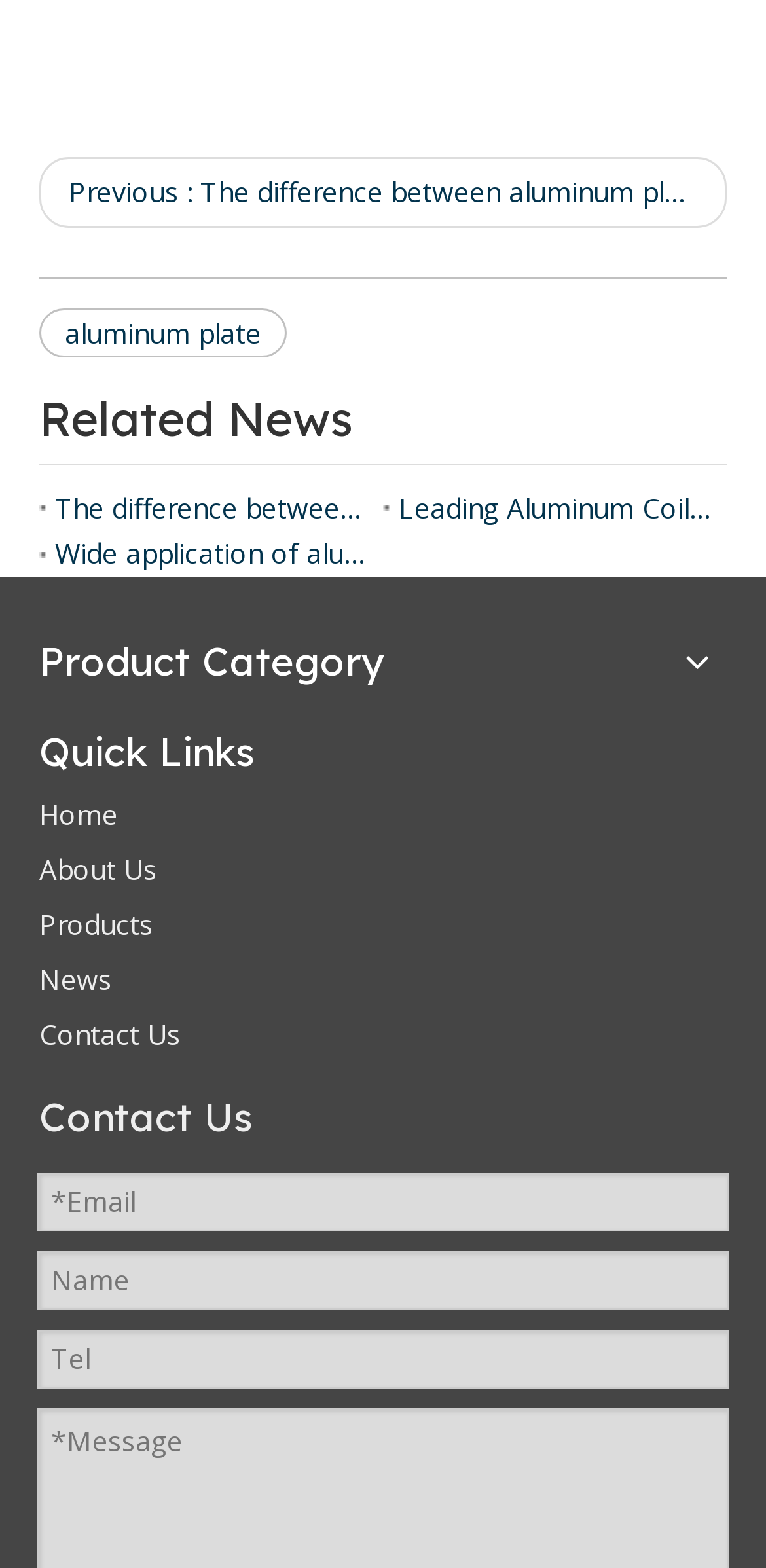What type of news is listed?
Please respond to the question with a detailed and well-explained answer.

The webpage has a heading 'Related News' followed by several links. This suggests that the type of news listed is related to the products or services offered by the website.